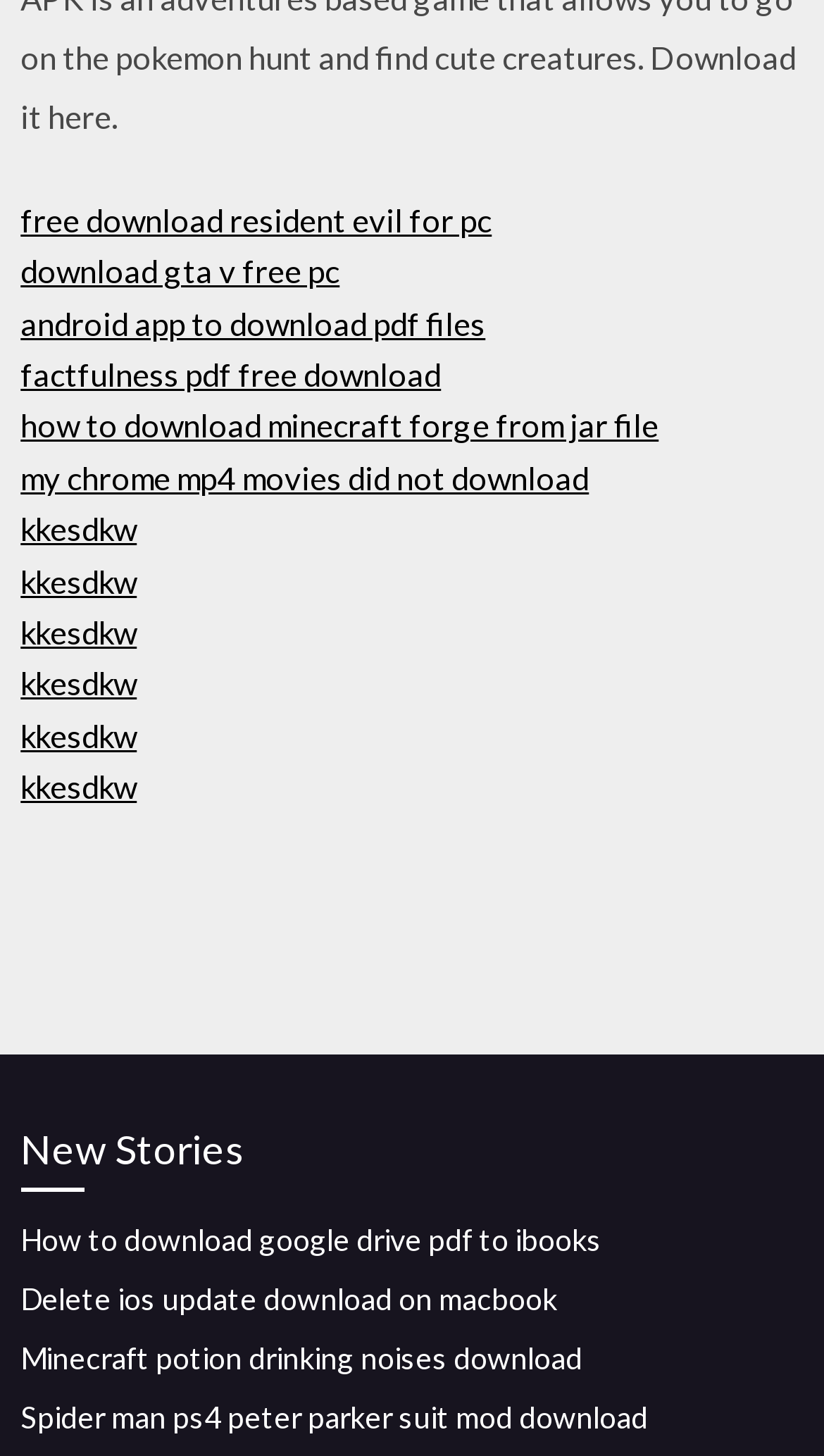Please specify the bounding box coordinates in the format (top-left x, top-left y, bottom-right x, bottom-right y), with all values as floating point numbers between 0 and 1. Identify the bounding box of the UI element described by: factfulness pdf free download

[0.025, 0.244, 0.535, 0.27]